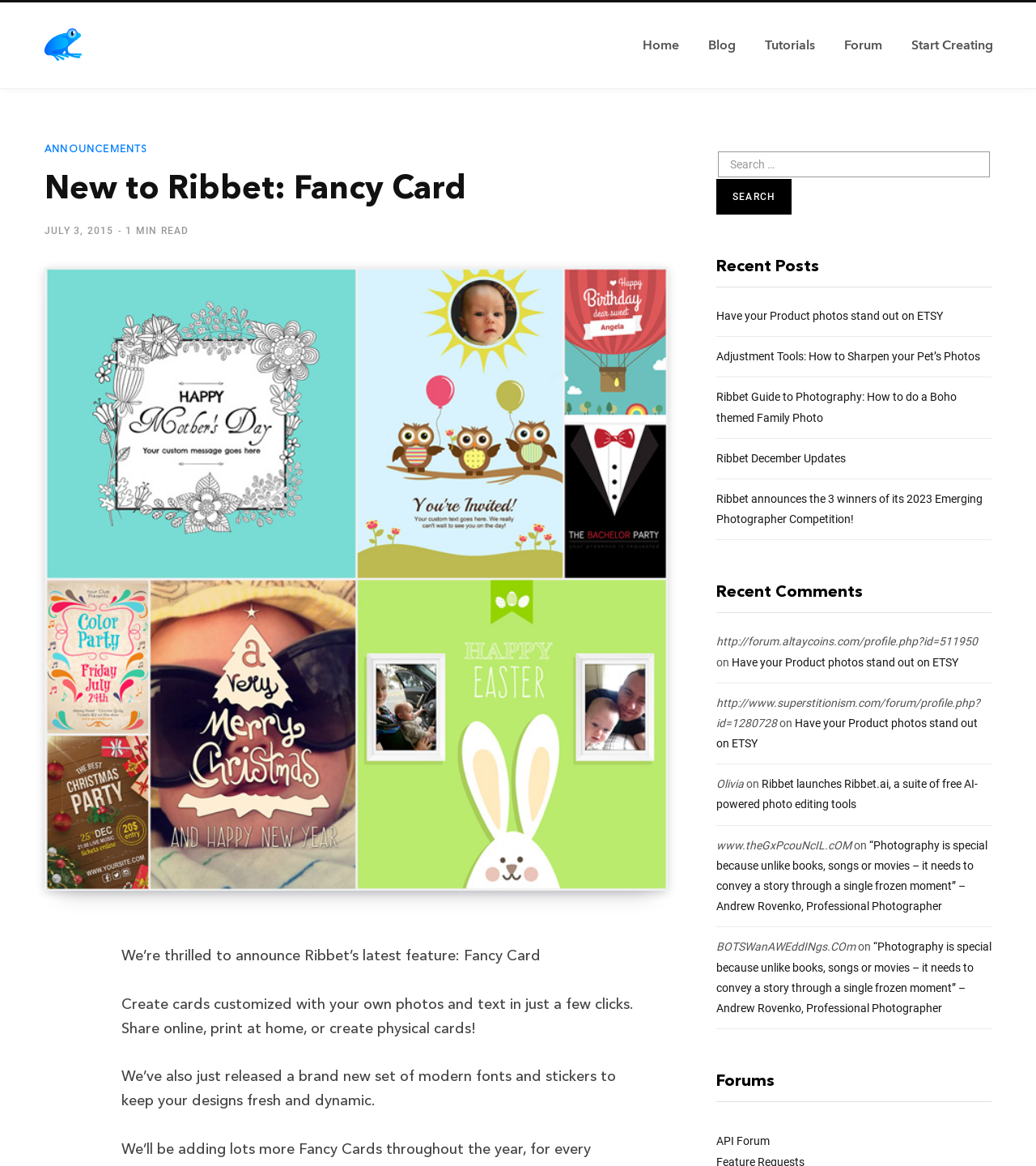Can you determine the bounding box coordinates of the area that needs to be clicked to fulfill the following instruction: "Click on the 'Home' link"?

[0.606, 0.015, 0.67, 0.063]